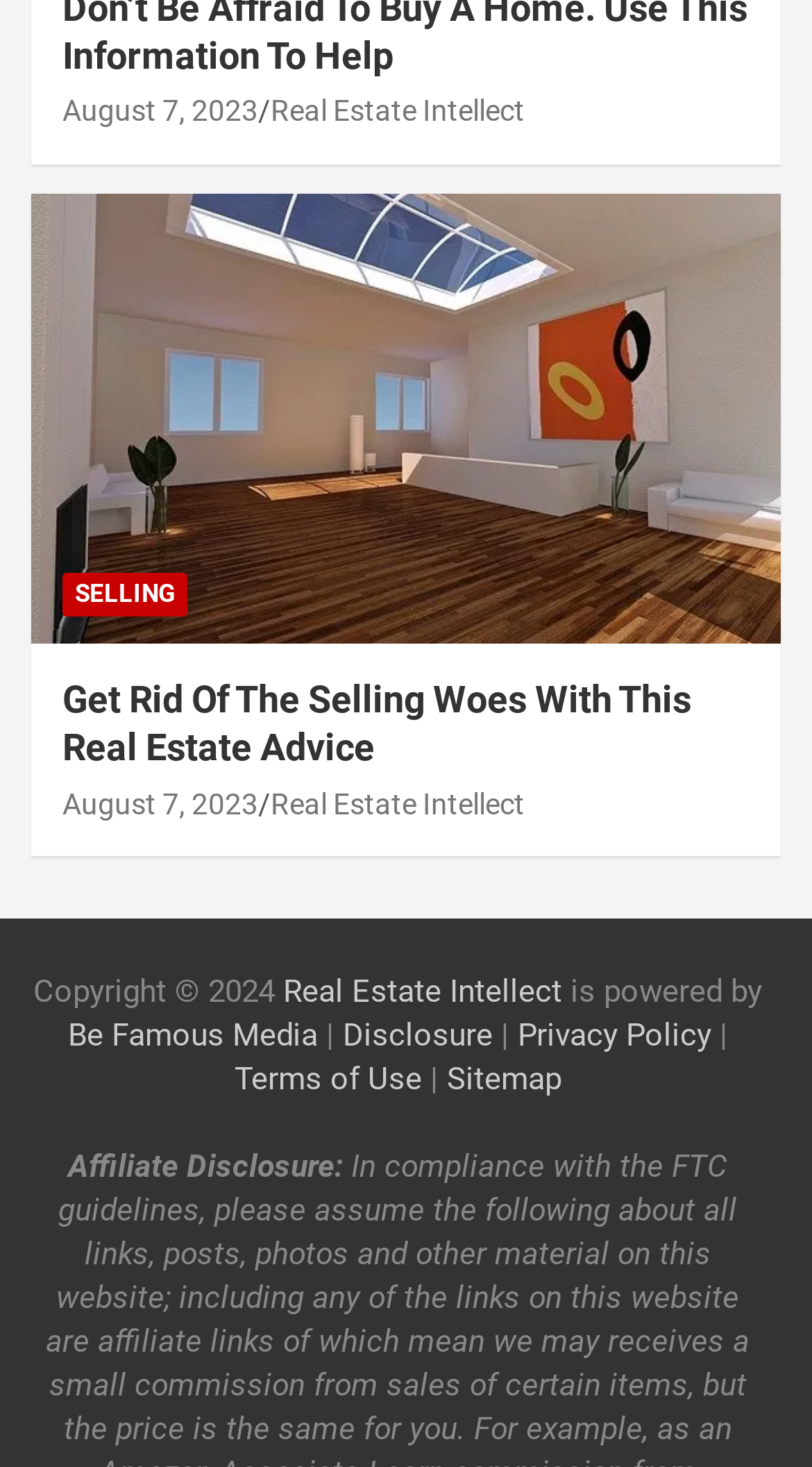Provide a thorough and detailed response to the question by examining the image: 
What is the name of the website?

The name of the website can be found at the top of the webpage, where it says 'Real Estate Intellect' twice, indicating that it is the name of the website.